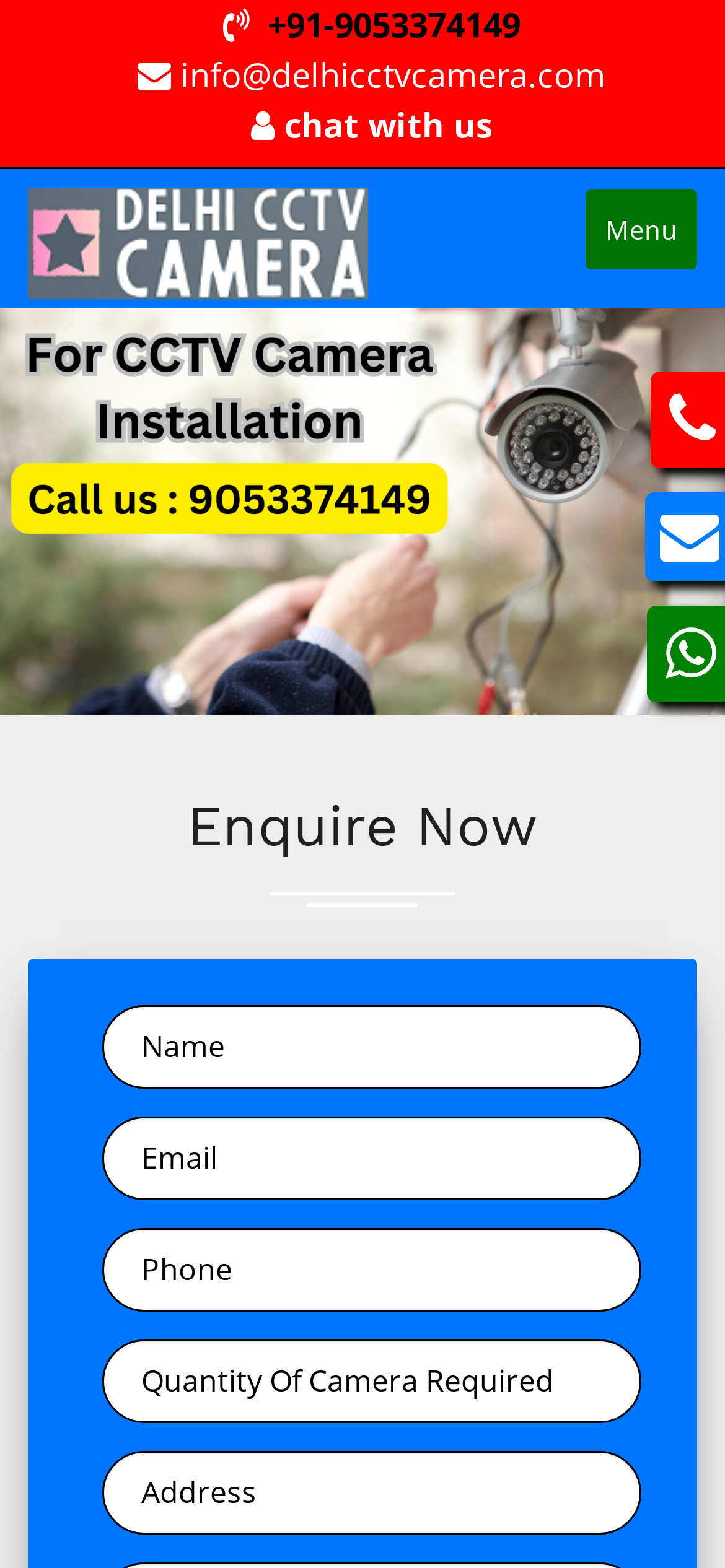Please locate the UI element described by "Chat with us" and provide its bounding box coordinates.

[0.392, 0.065, 0.679, 0.094]